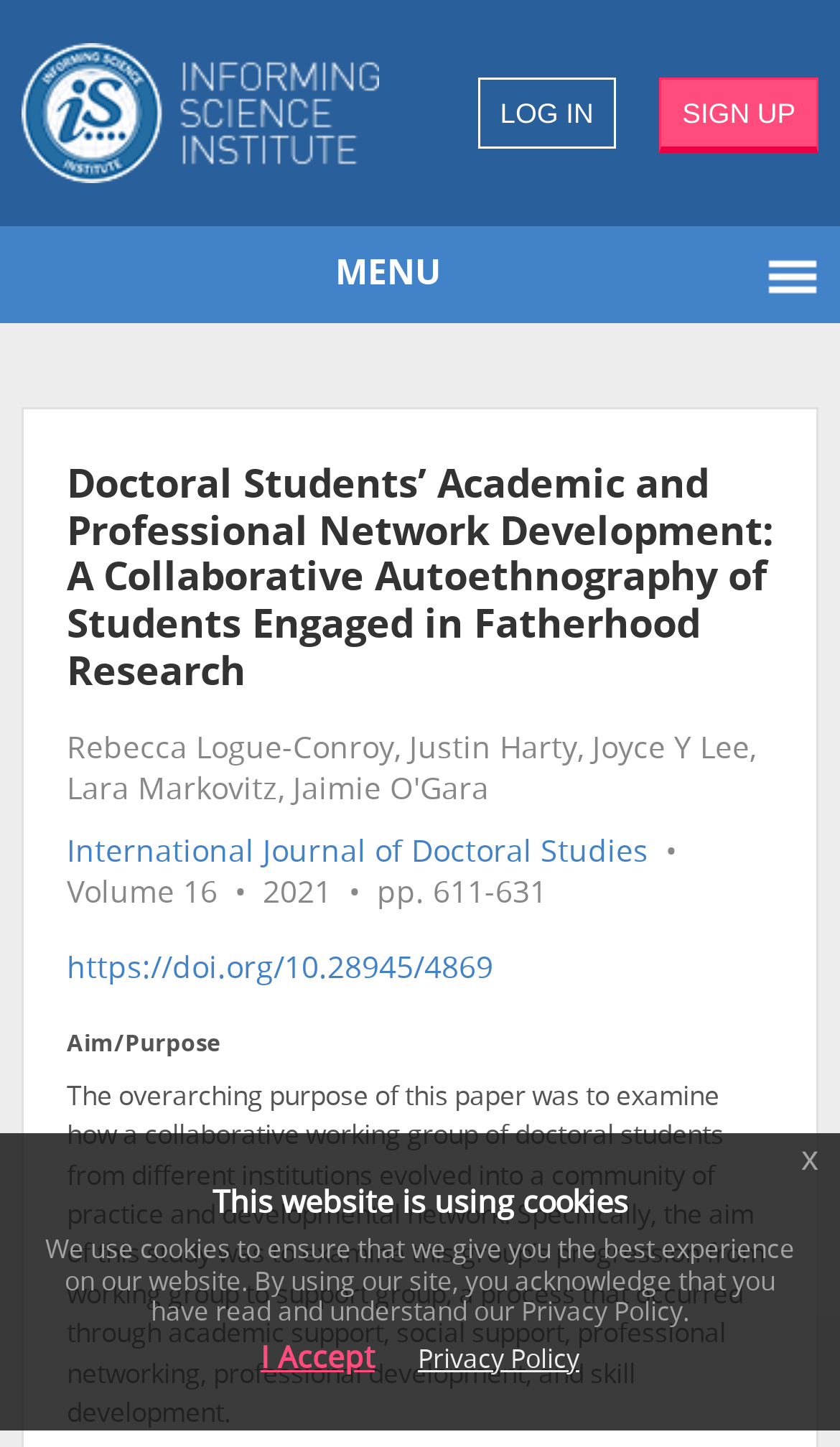Given the element description, predict the bounding box coordinates in the format (top-left x, top-left y, bottom-right x, bottom-right y). Make sure all values are between 0 and 1. Here is the element description: aria-label="Advertisement" name="aswift_1" title="Advertisement"

None